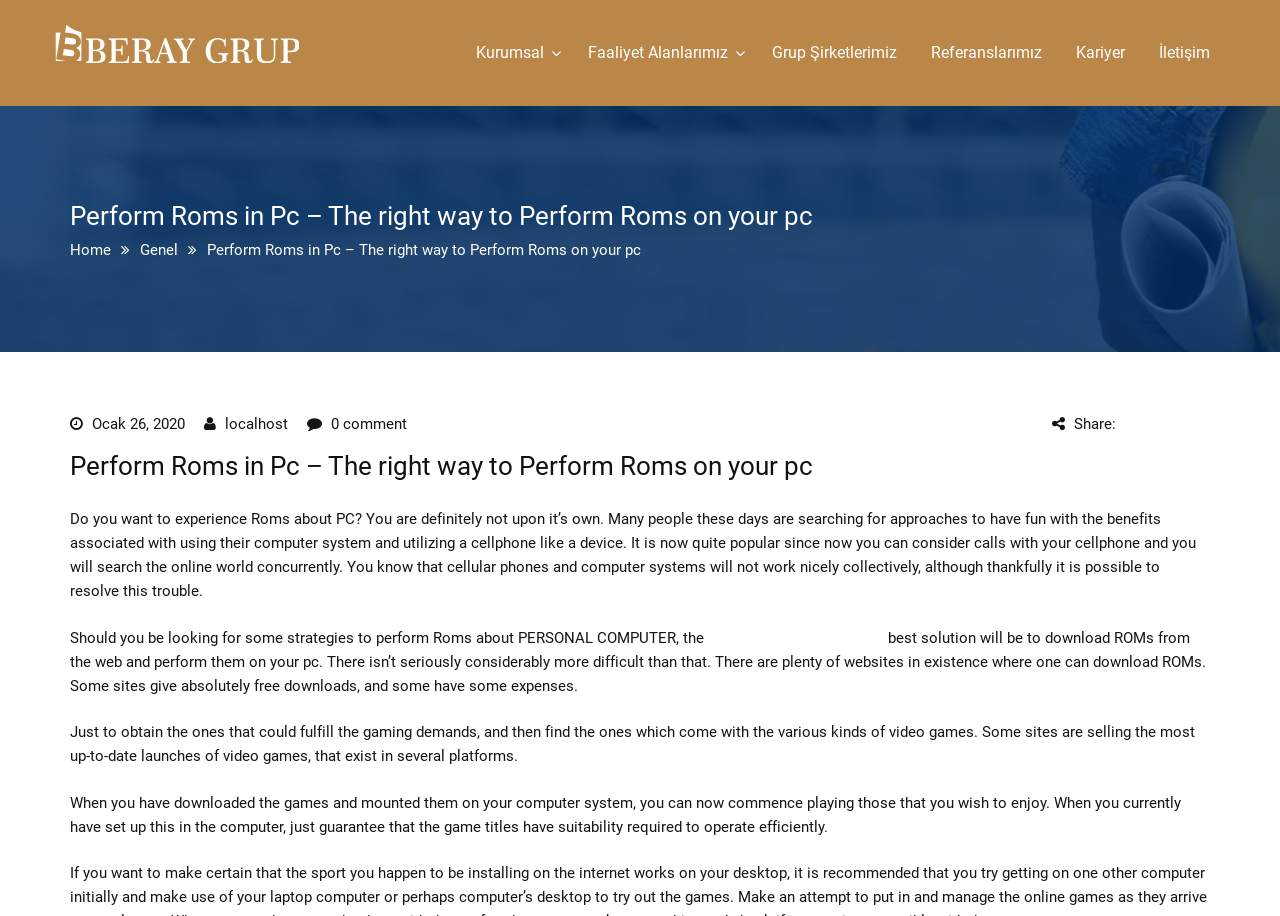Determine the bounding box of the UI element mentioned here: "free ps 2 games download". The coordinates must be in the format [left, top, right, bottom] with values ranging from 0 to 1.

[0.553, 0.686, 0.691, 0.706]